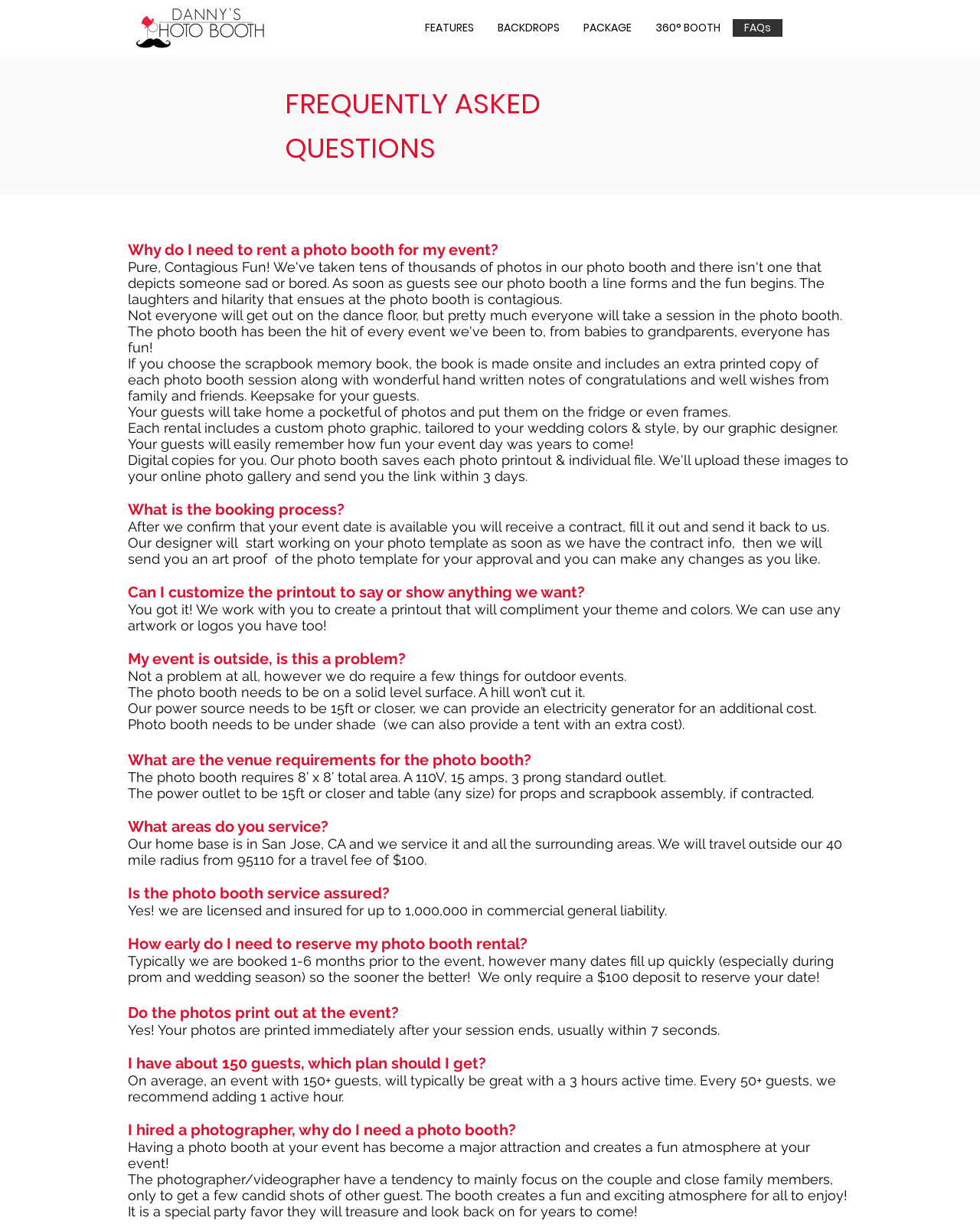Please answer the following query using a single word or phrase: 
What is required for outdoor events?

Solid level surface, power source, and shade